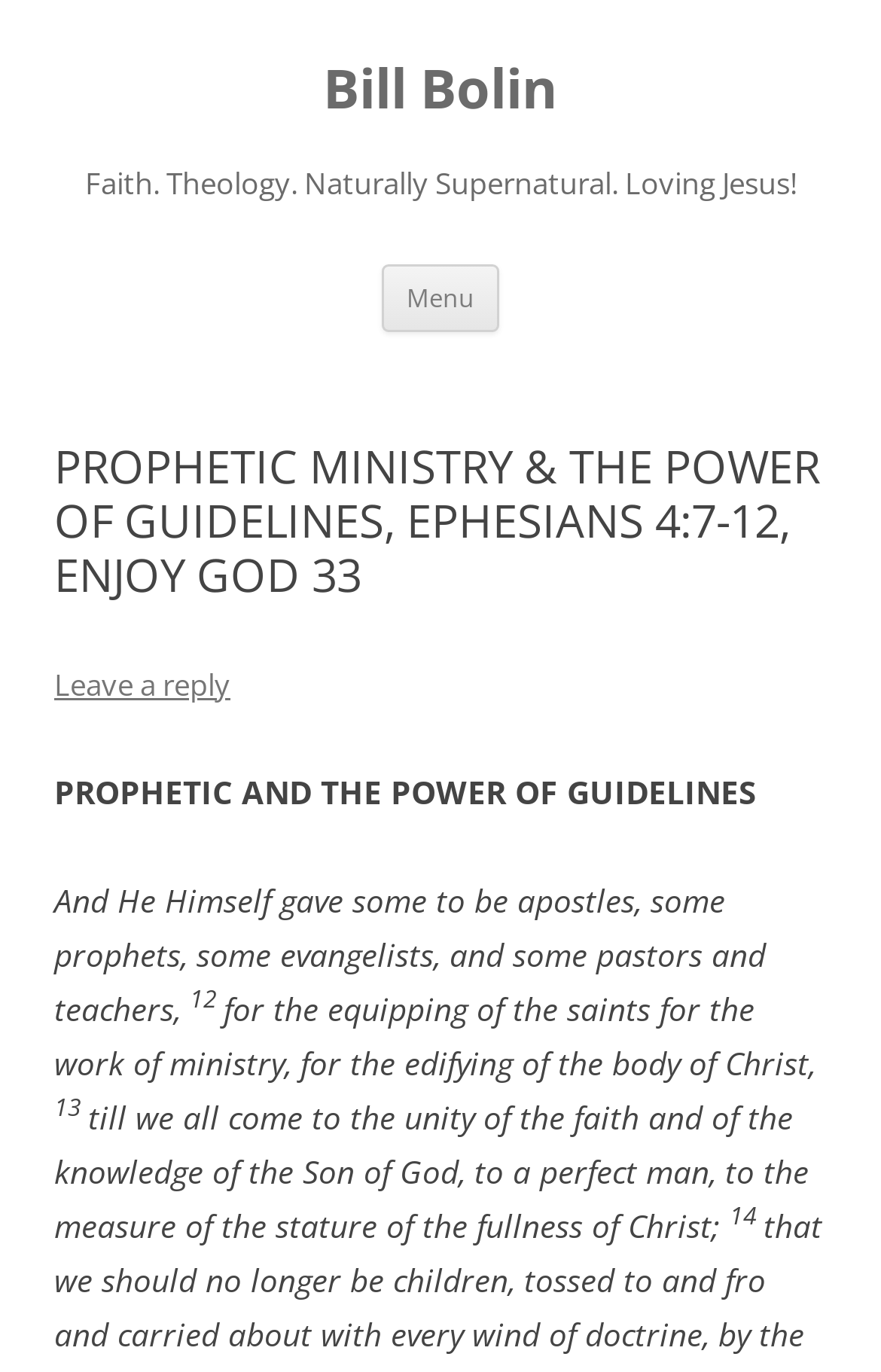Extract the bounding box coordinates for the UI element described by the text: "Leave a reply". The coordinates should be in the form of [left, top, right, bottom] with values between 0 and 1.

[0.062, 0.483, 0.262, 0.513]